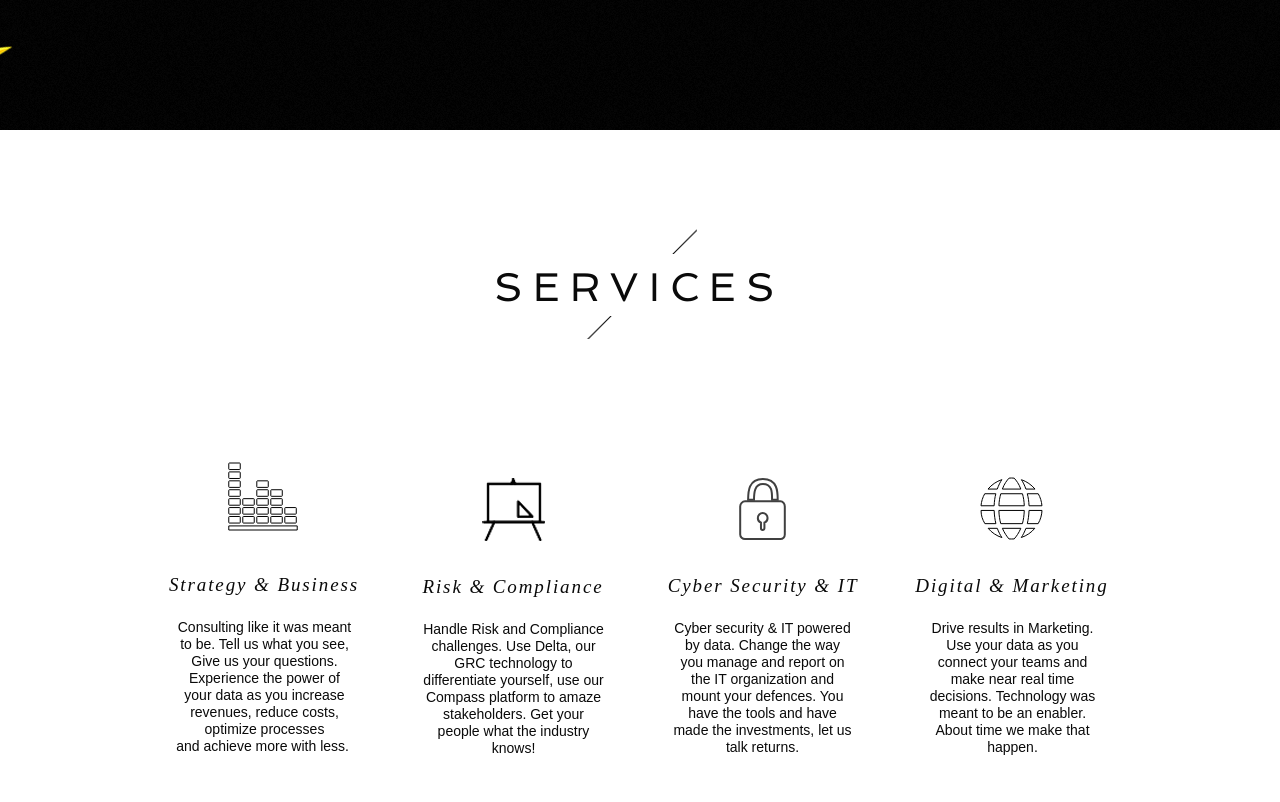What is the first service listed?
Please answer using one word or phrase, based on the screenshot.

Strategy & Business